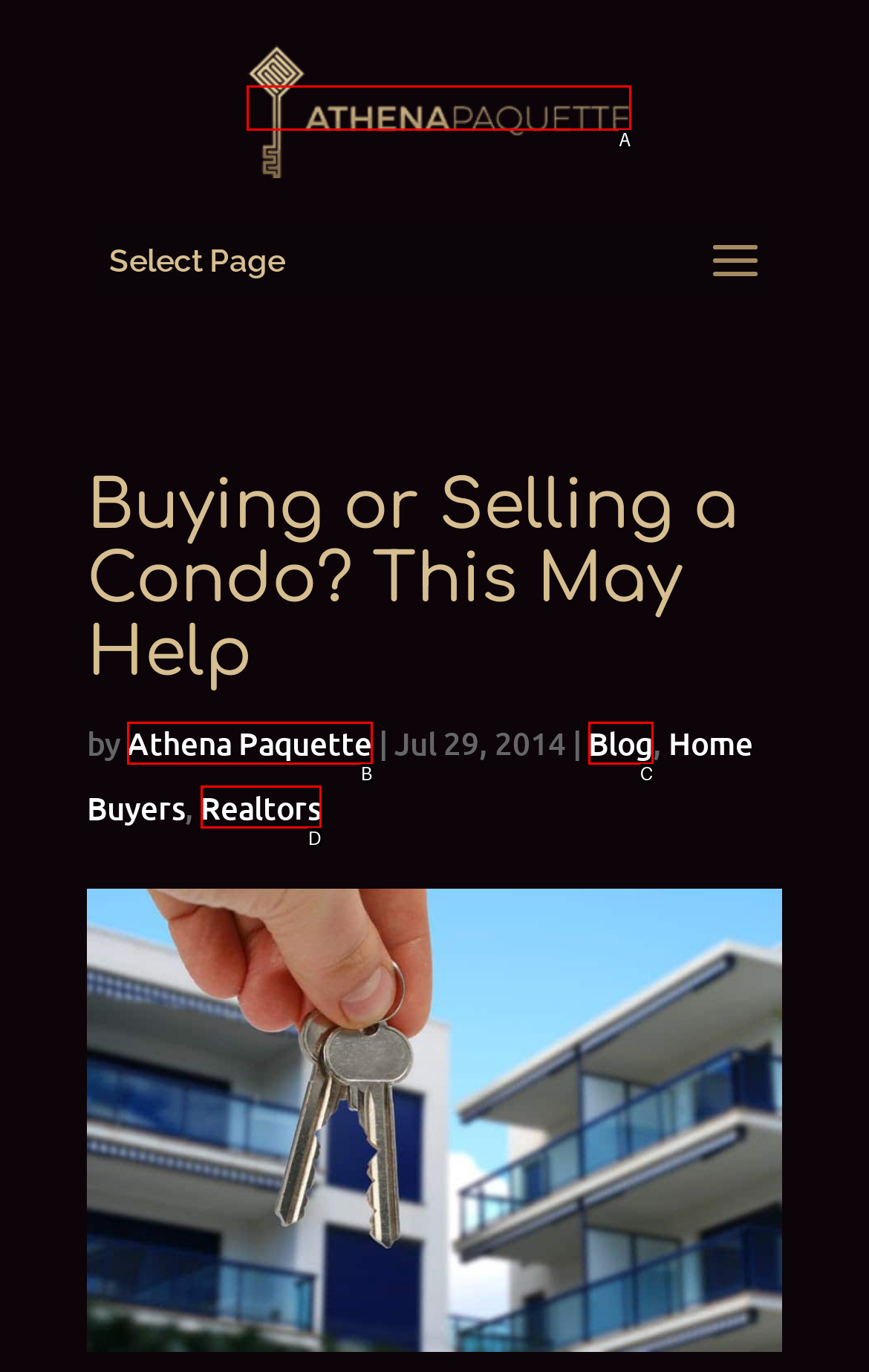Given the description: Athena Paquette, identify the matching HTML element. Provide the letter of the correct option.

B